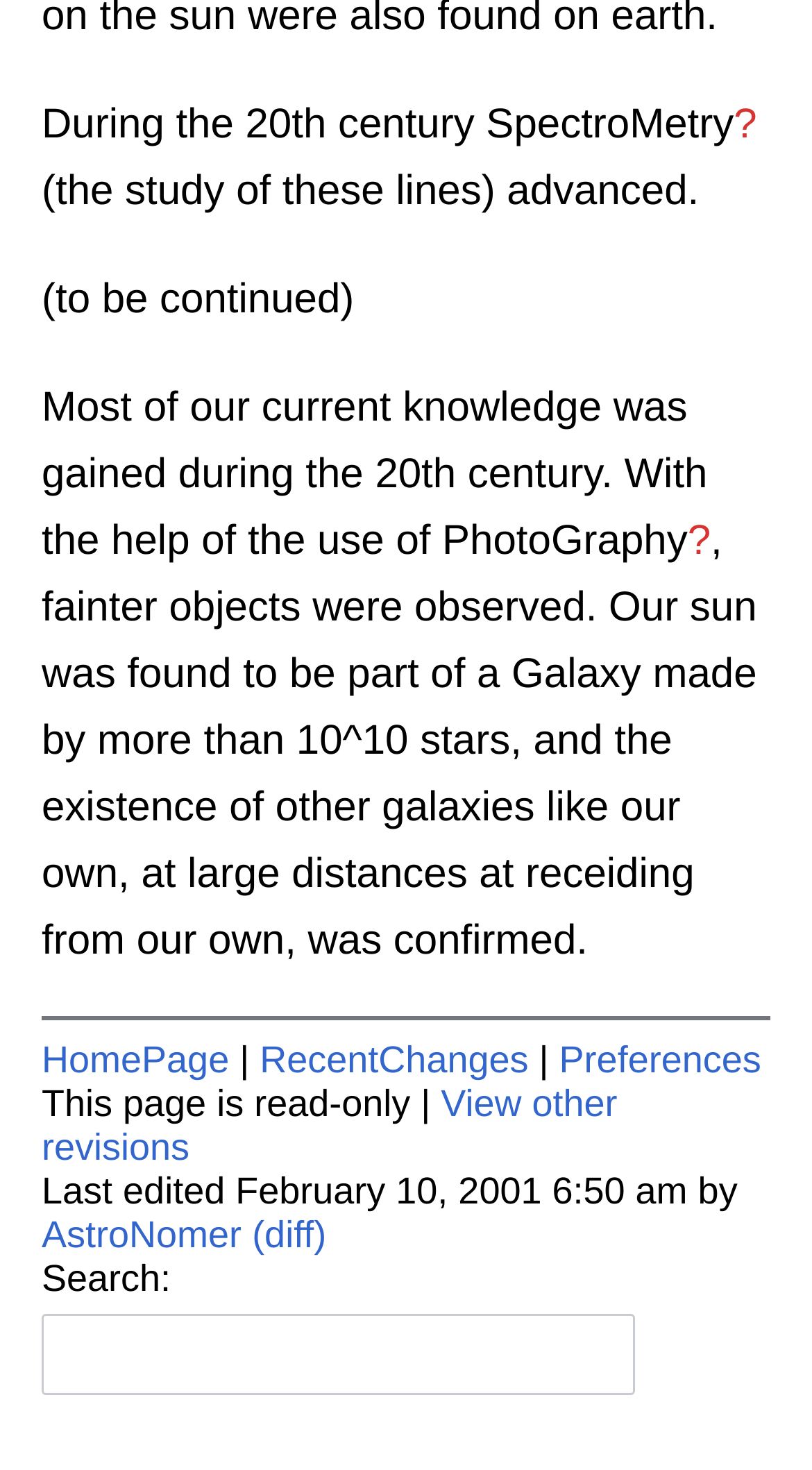Determine the coordinates of the bounding box for the clickable area needed to execute this instruction: "go to HomePage".

[0.051, 0.707, 0.282, 0.735]